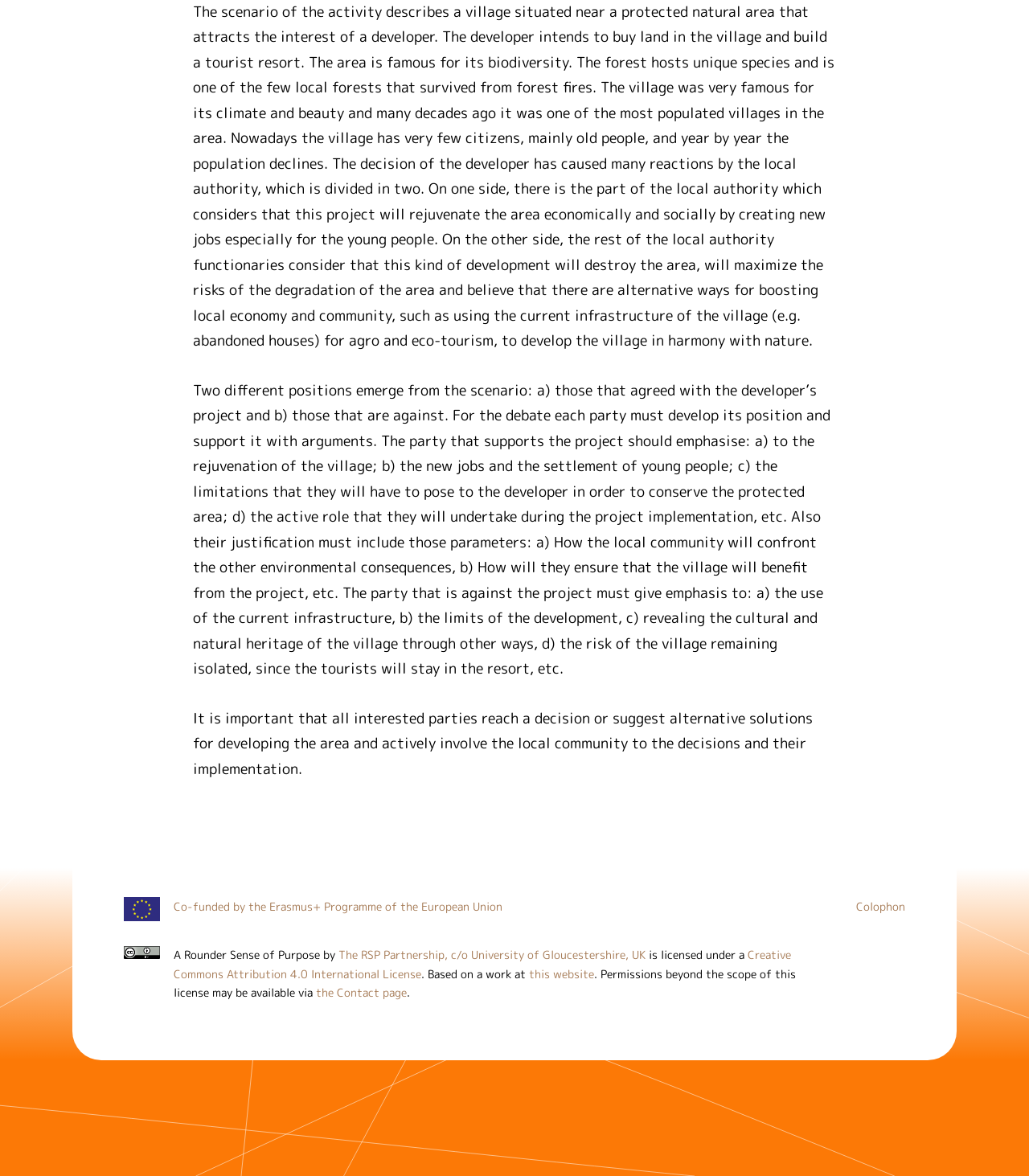Identify the bounding box of the HTML element described as: "the Contact page".

[0.307, 0.837, 0.395, 0.85]